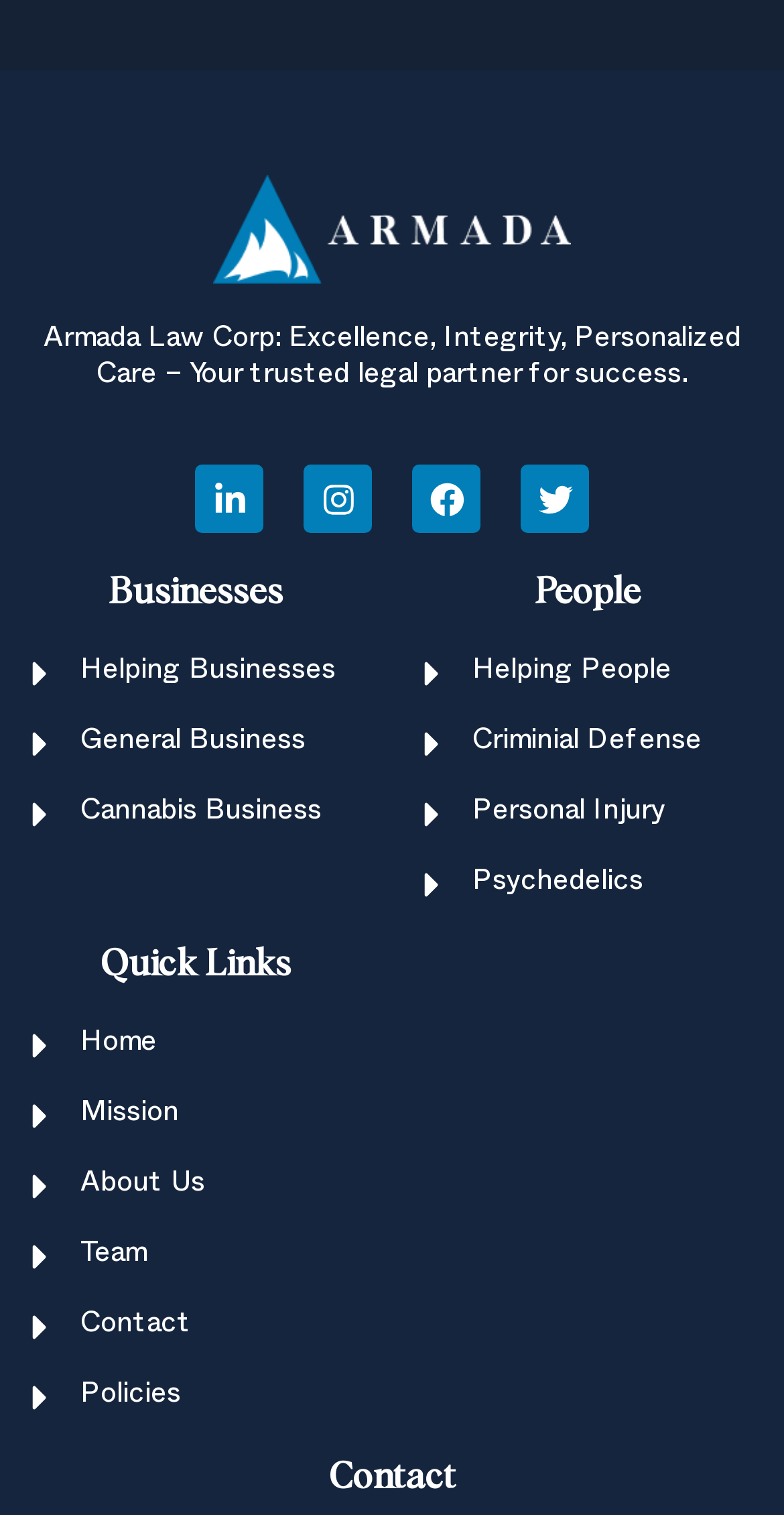From the element description Order, predict the bounding box coordinates of the UI element. The coordinates must be specified in the format (top-left x, top-left y, bottom-right x, bottom-right y) and should be within the 0 to 1 range.

None